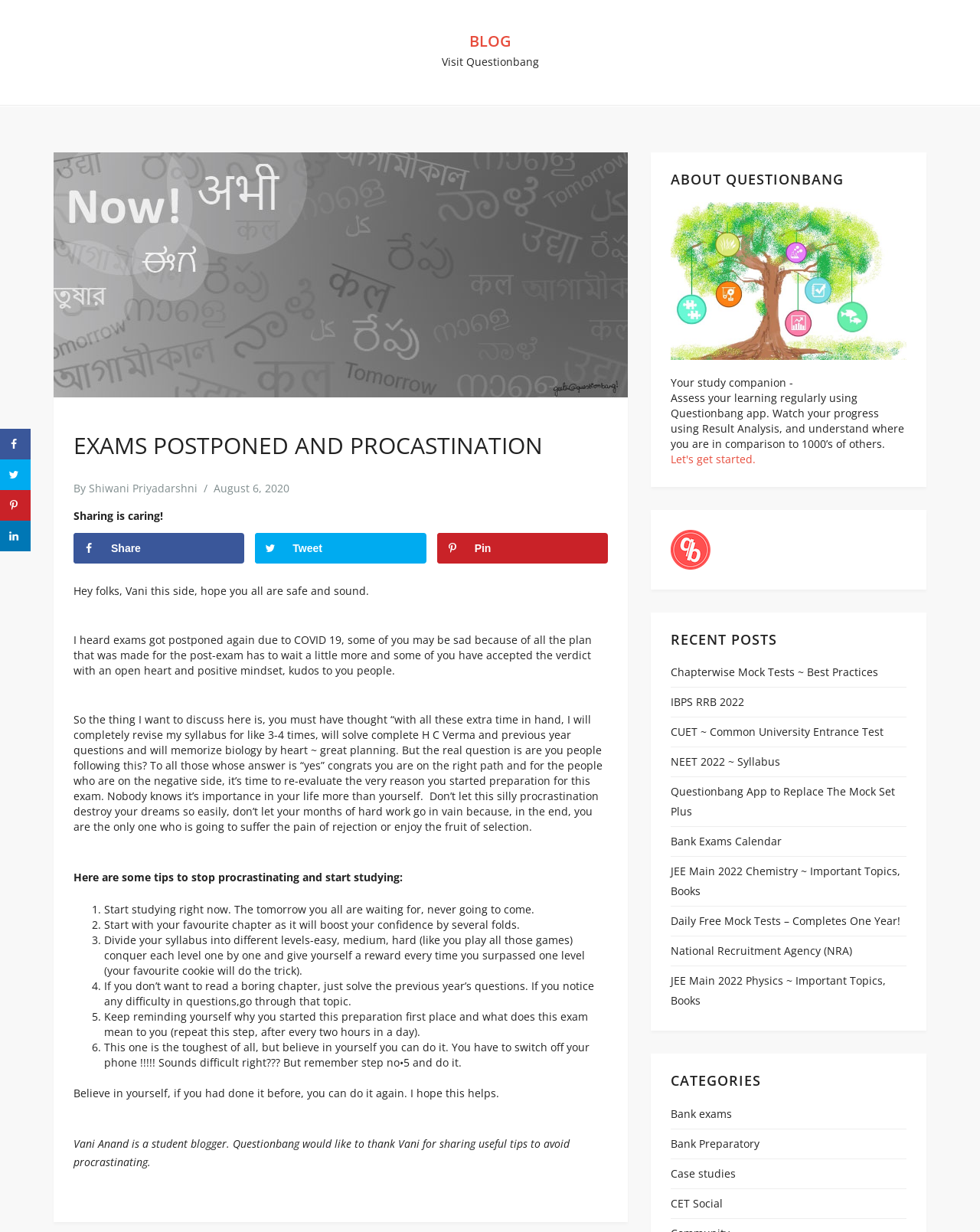Detail the various sections and features of the webpage.

This webpage is a blog post titled "EXAMS POSTPONED AND PROCASTINATION" with a focus on sharing tips to avoid procrastination while studying for exams. At the top of the page, there is a navigation menu with links to "BLOG" and "Visit Questionbang". Below the navigation menu, there is a large image with the title of the blog post.

The main content of the blog post is divided into several sections. The first section is an introduction written by the author, Vani, who expresses her hope that readers are safe and sound. The introduction is followed by a section with a heading "EXAMS POSTPONED AND PROCASTINATION" and a subheading "By Shiwani Priyadarshni" with the date "August 6, 2020". 

The main content of the blog post is a long paragraph discussing the importance of not procrastinating while studying for exams. The author encourages readers to make the most of their extra time and to re-evaluate their reasons for preparing for the exam.

Below the main content, there are six tips to stop procrastinating and start studying, each with a numbered list marker. The tips include starting to study immediately, dividing the syllabus into easy, medium, and hard levels, and reminding oneself why they started preparing for the exam in the first place.

At the bottom of the page, there are several sections, including "ABOUT QUESTIONBANG", "RECENT POSTS", and "CATEGORIES", each with links to related content. There is also a social sharing sidebar on the left side of the page with links to share the content on Facebook, Twitter, Pinterest, and LinkedIn.